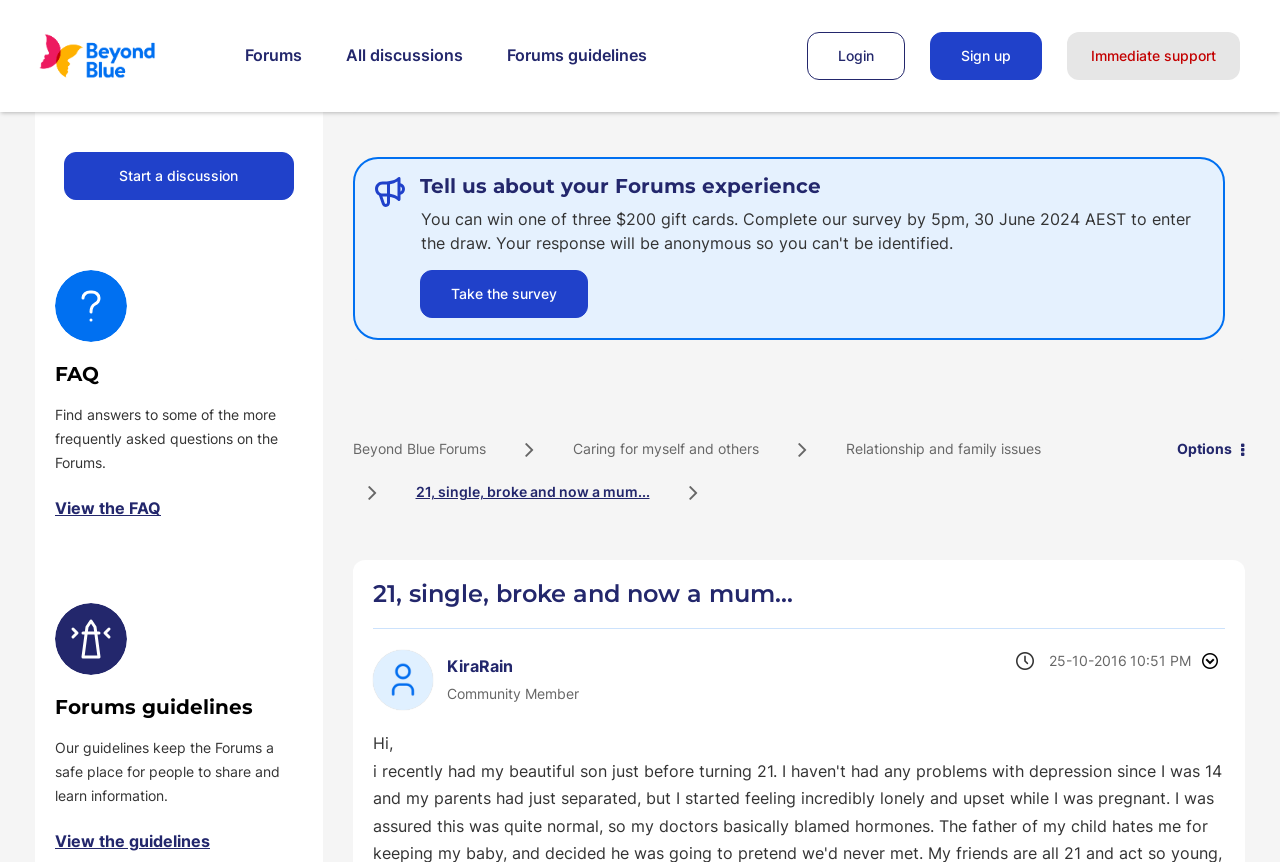Identify the bounding box coordinates for the UI element that matches this description: "Start a discussion".

[0.05, 0.176, 0.229, 0.232]